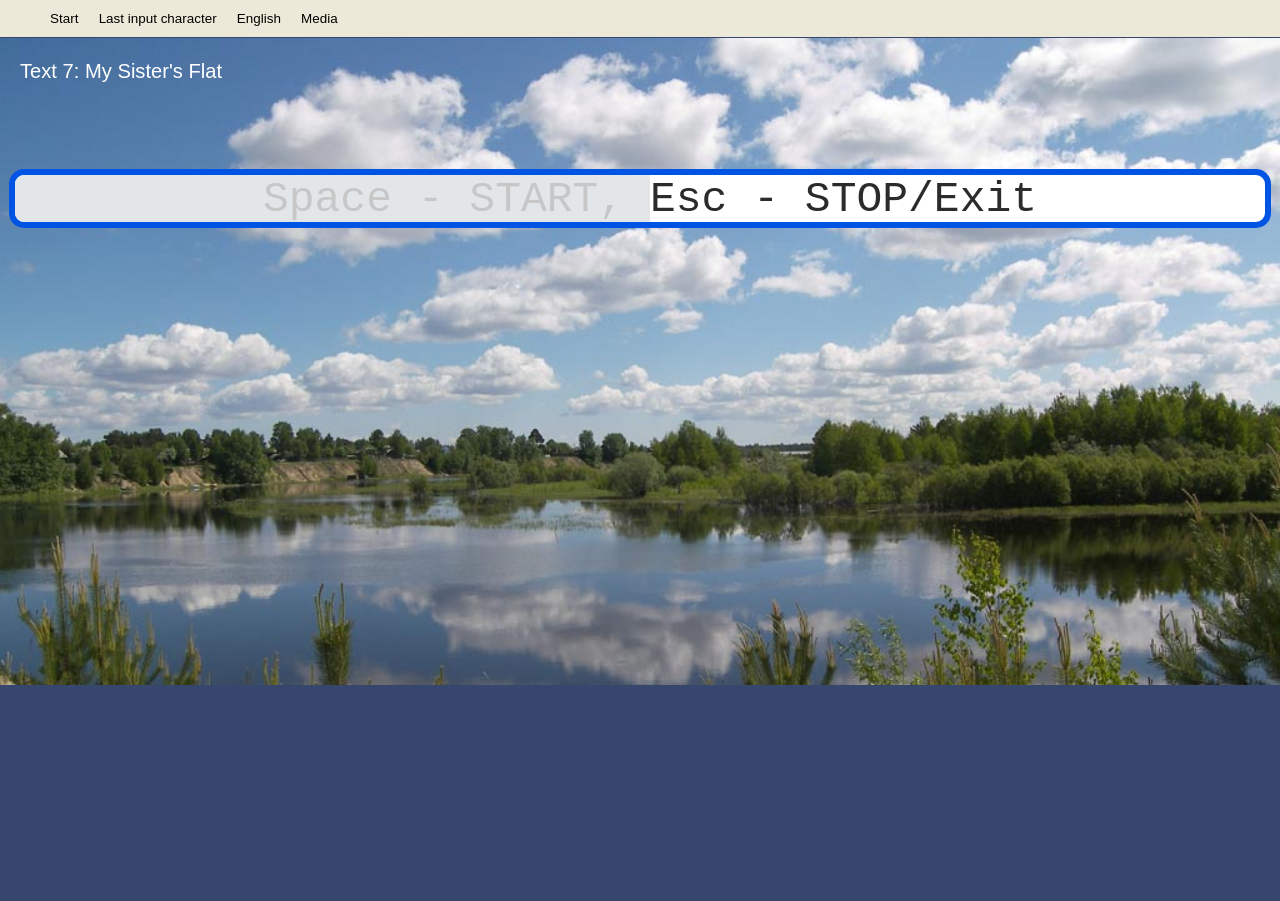What is the function of the 'Esc' key?
From the image, respond using a single word or phrase.

To stop or exit